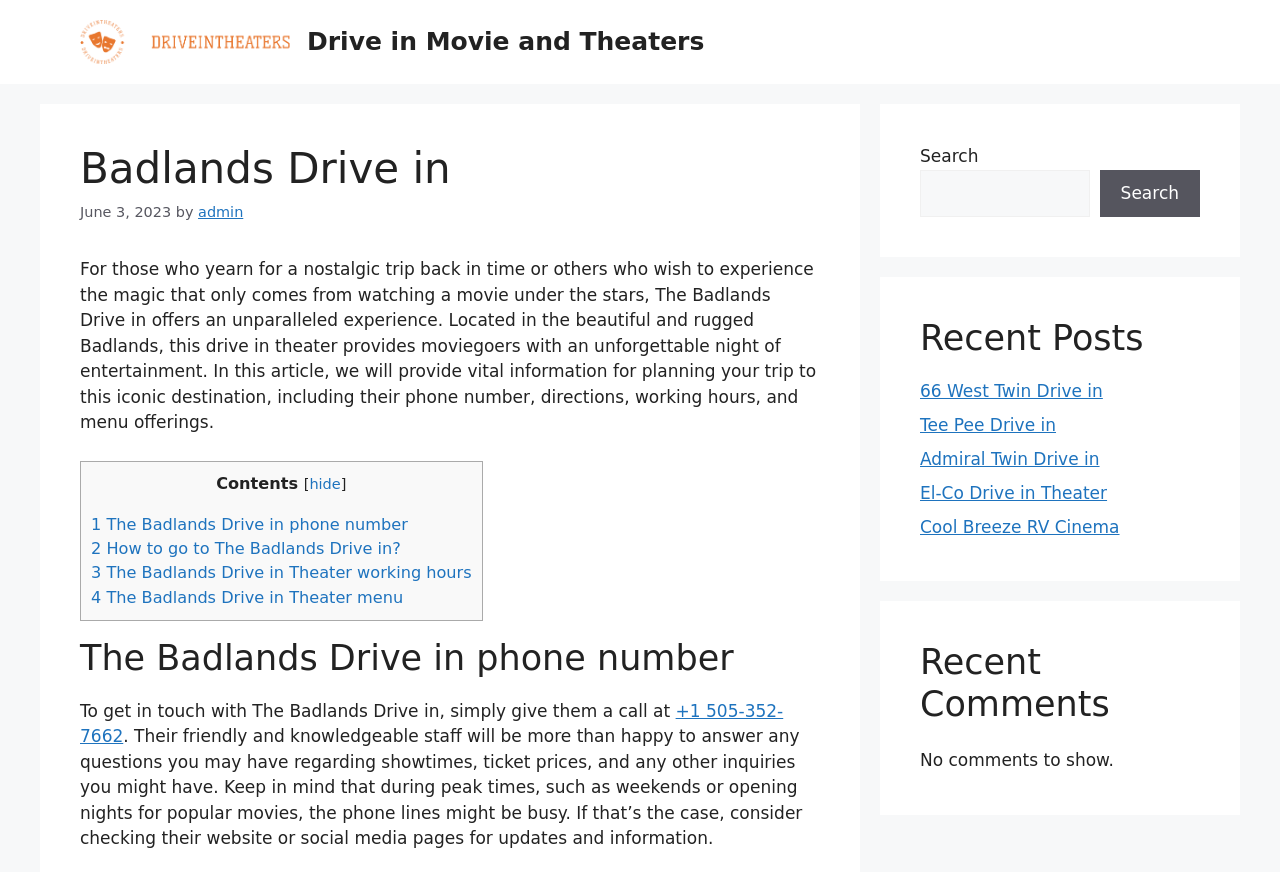Can you identify the bounding box coordinates of the clickable region needed to carry out this instruction: 'Buy posting credits'? The coordinates should be four float numbers within the range of 0 to 1, stated as [left, top, right, bottom].

None